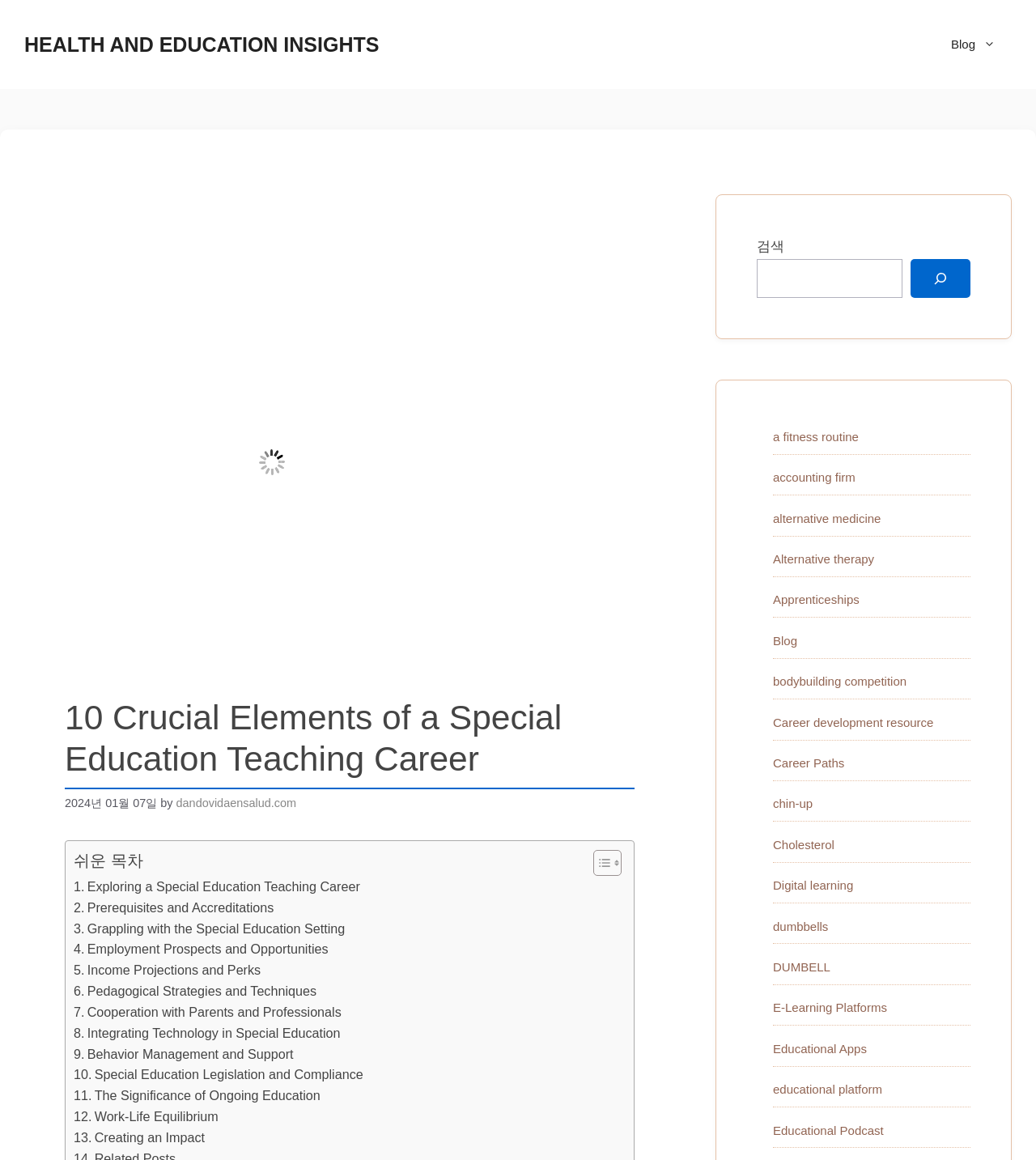What is the date of the article?
From the details in the image, answer the question comprehensively.

I found the date of the article by looking at the time element in the header section, which displays the date as '2024년 01월 07일'.